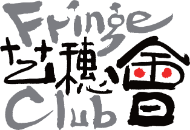Describe the image with as much detail as possible.

The image showcases the logo of the Fringe Club, a cultural organization located in Hong Kong. The design features a dynamic and artistic interpretation of the words "Fringe Club," combining both English and Chinese characters. The text employs a playful and expressive style, highlighted by distinctive red accents that draw attention. This logo serves as a visual anchor for the club’s identity, reflecting its commitment to promoting arts and culture. The Fringe Club is known for hosting a variety of events, including exhibitions, performances, and workshops, creating a vibrant community hub for artists and art enthusiasts.